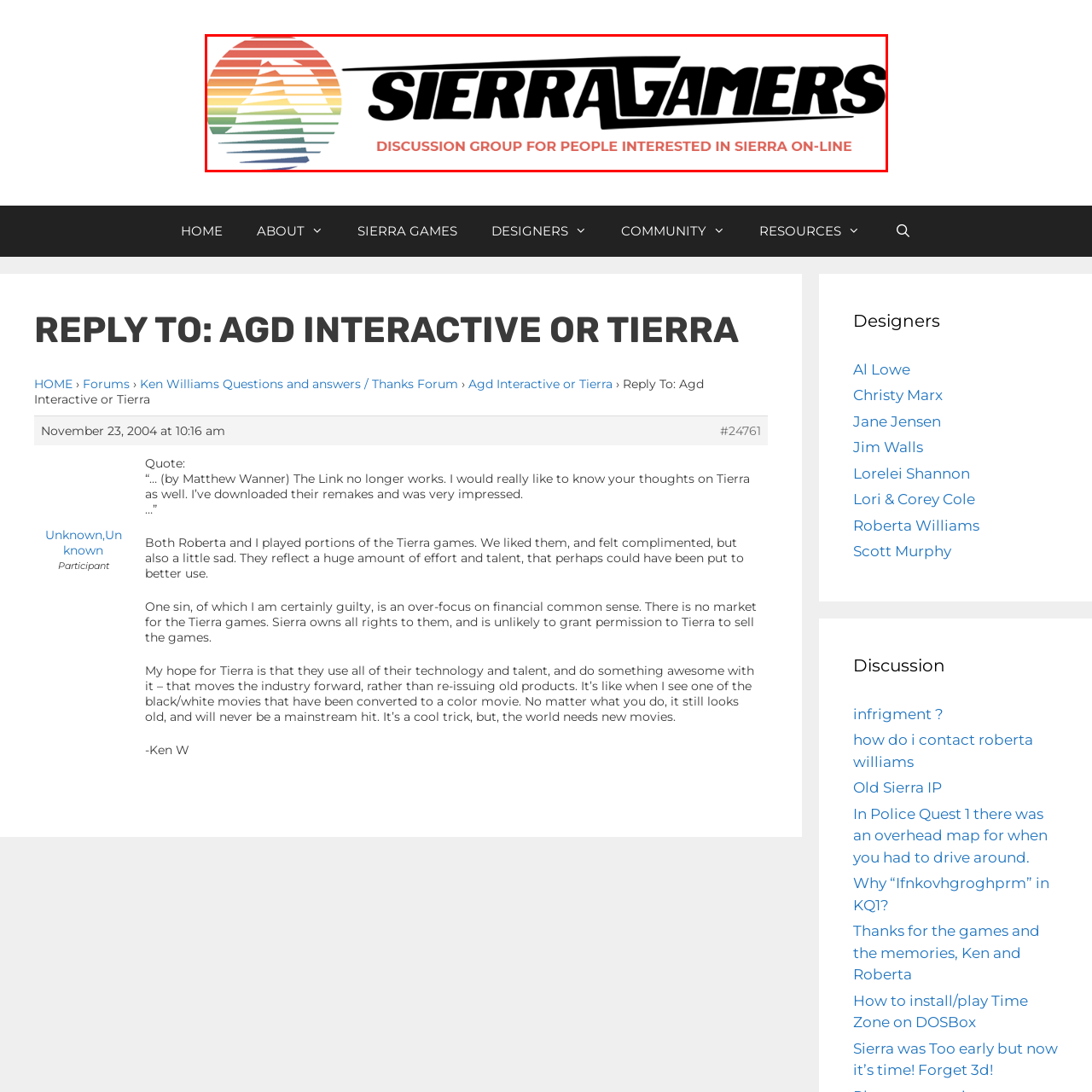What type of design is the logo reminiscent of?
Inspect the image enclosed by the red bounding box and provide a detailed and comprehensive answer to the question.

The caption describes the logo as featuring a stylized mountain range in a spectrum of colors, which is reminiscent of retro designs, suggesting that the logo has a vintage or classic aesthetic.